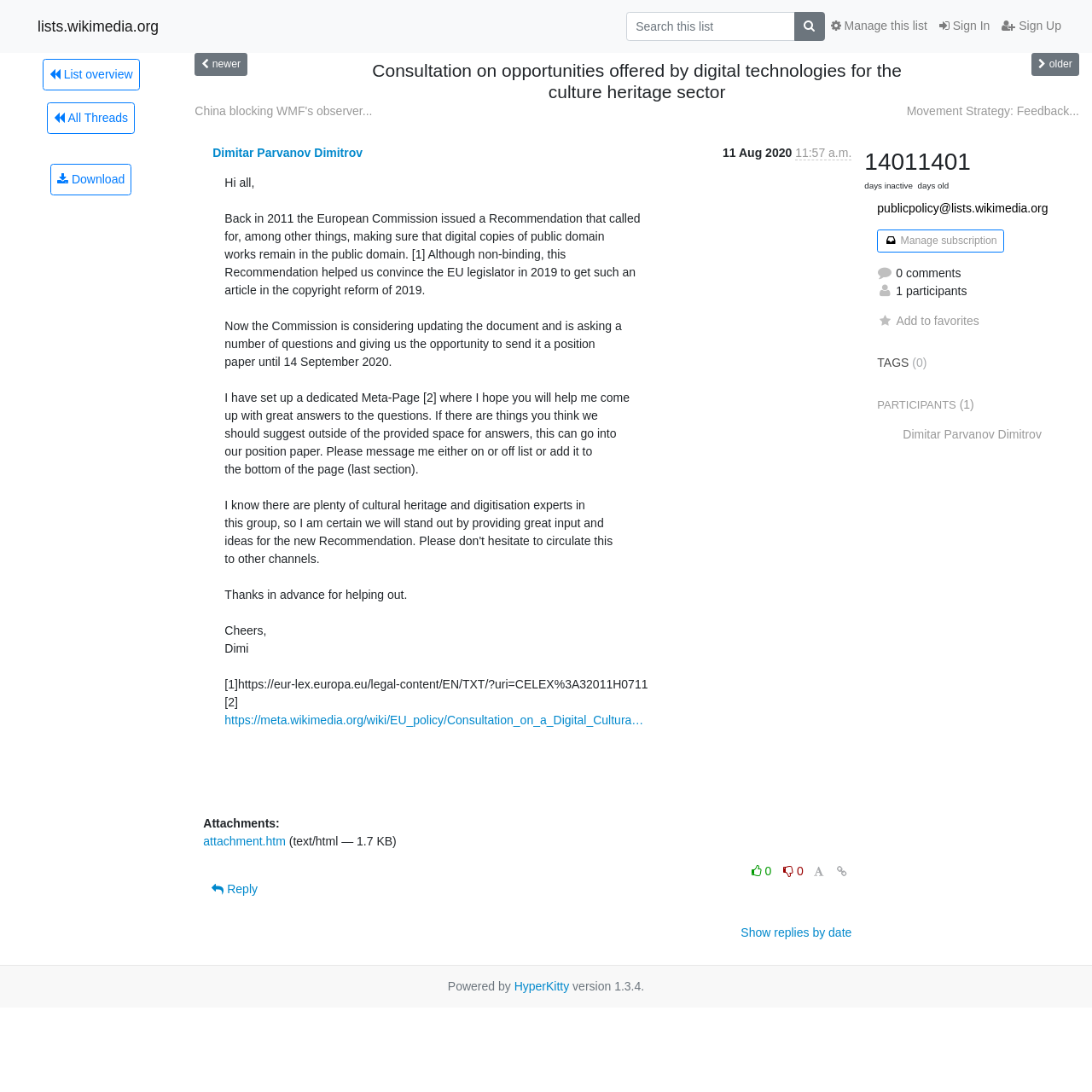Based on the element description, predict the bounding box coordinates (top-left x, top-left y, bottom-right x, bottom-right y) for the UI element in the screenshot: China blocking WMF's observer...

[0.178, 0.095, 0.341, 0.108]